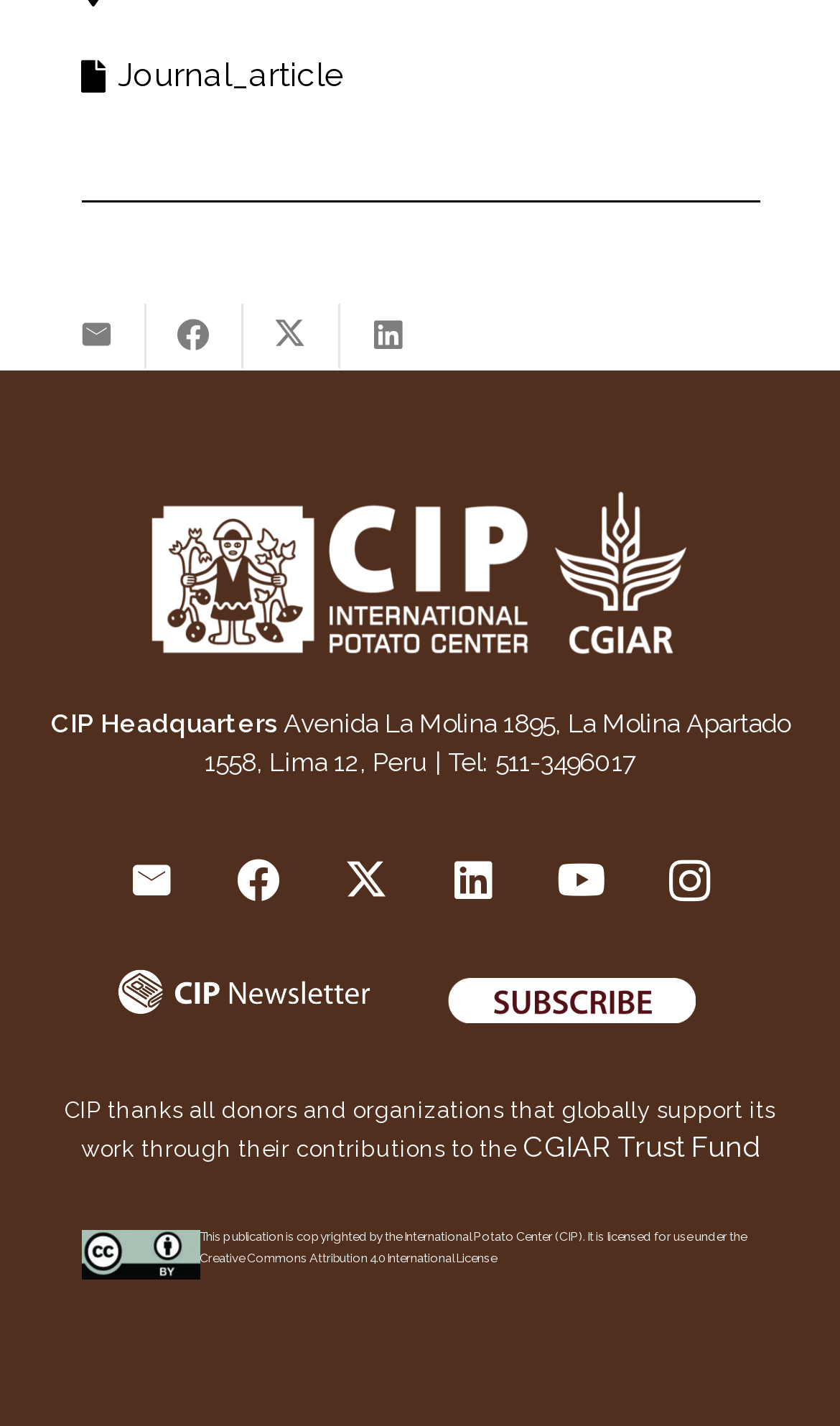Please identify the bounding box coordinates of the element's region that should be clicked to execute the following instruction: "View Sitemap". The bounding box coordinates must be four float numbers between 0 and 1, i.e., [left, top, right, bottom].

None